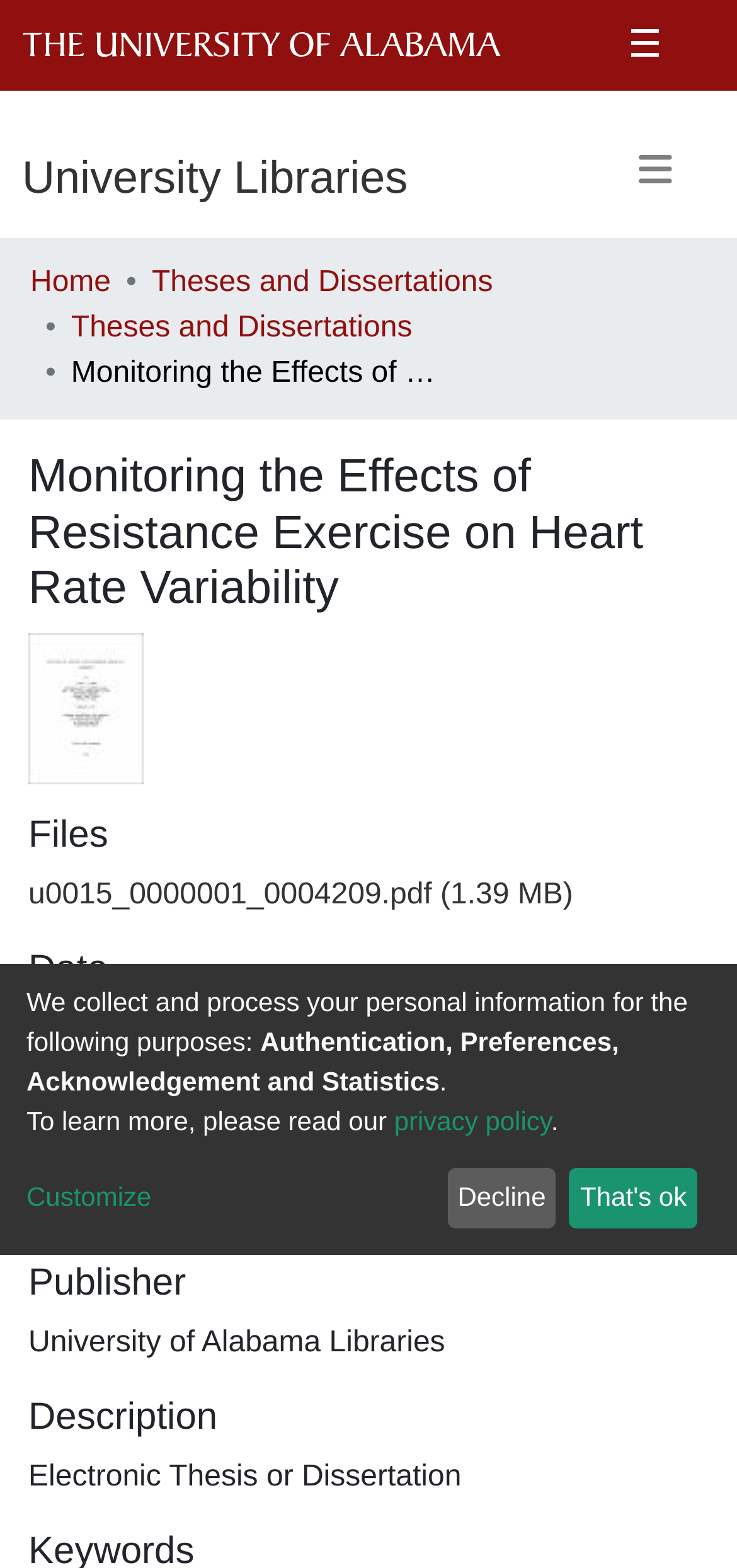Please identify the bounding box coordinates of the element I need to click to follow this instruction: "Toggle navigation".

[0.821, 0.092, 0.959, 0.137]